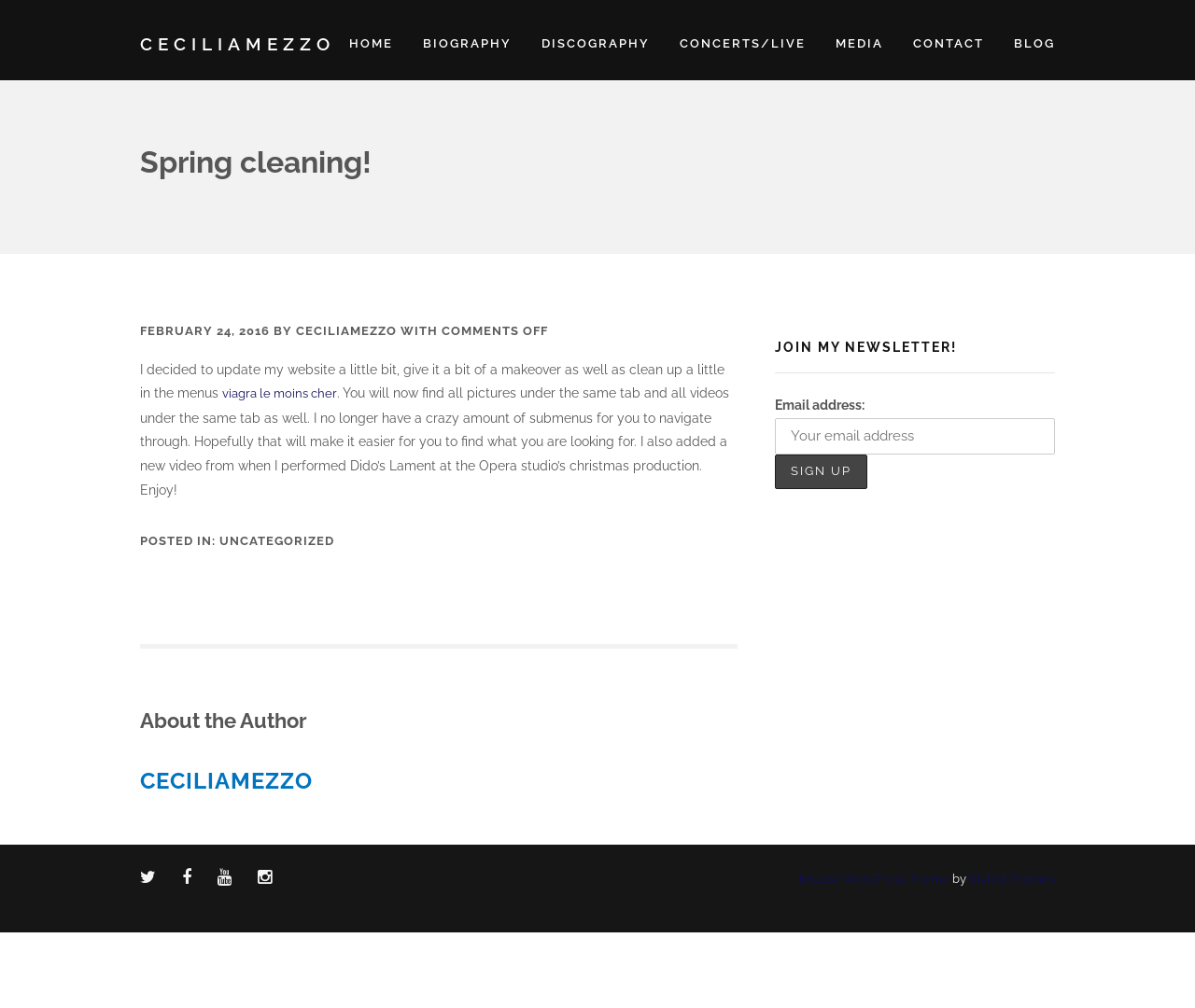Please find the bounding box coordinates for the clickable element needed to perform this instruction: "Click on the HOME link".

[0.292, 0.028, 0.329, 0.059]